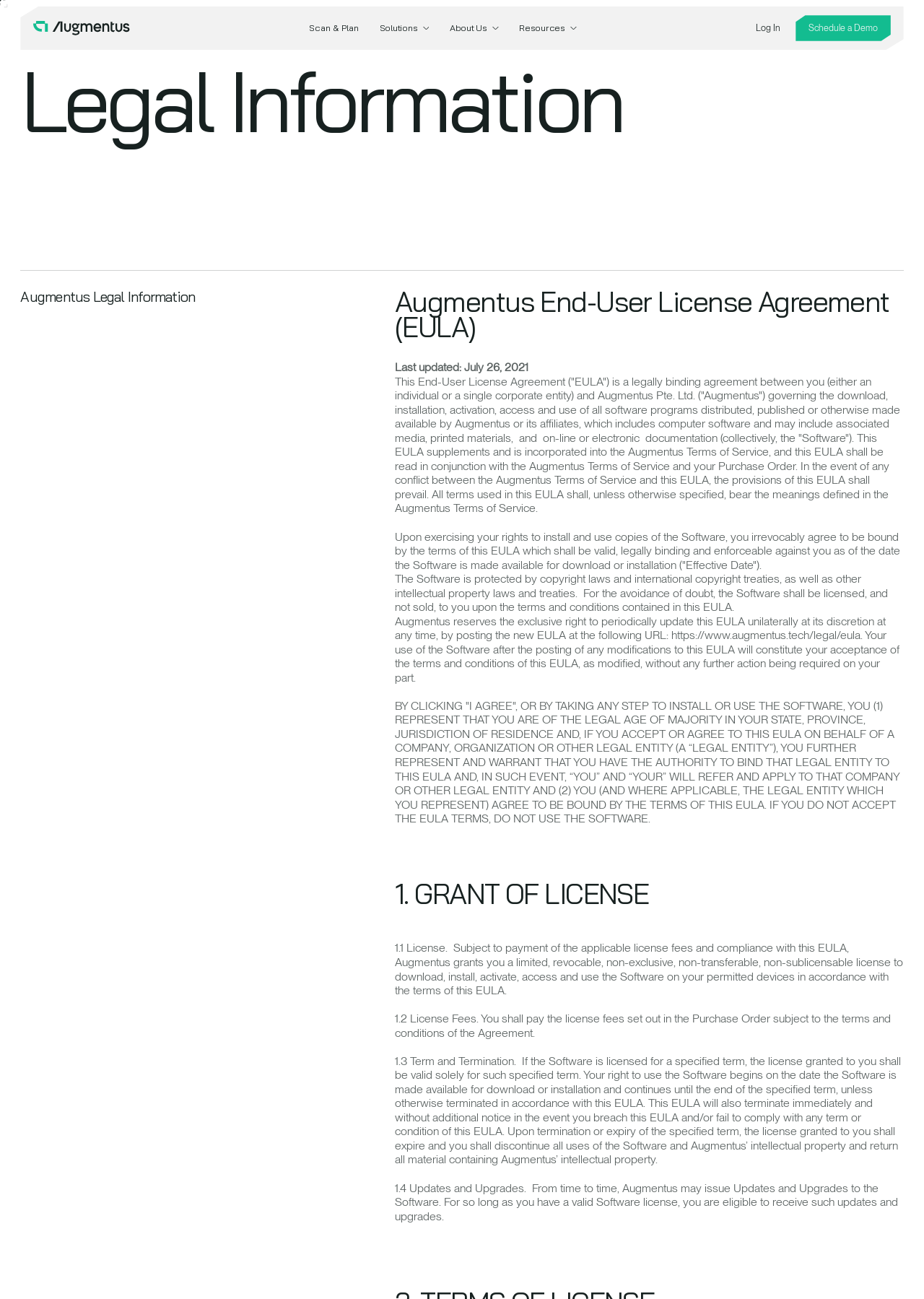Highlight the bounding box coordinates of the element you need to click to perform the following instruction: "Click the About Us button."

[0.487, 0.017, 0.54, 0.027]